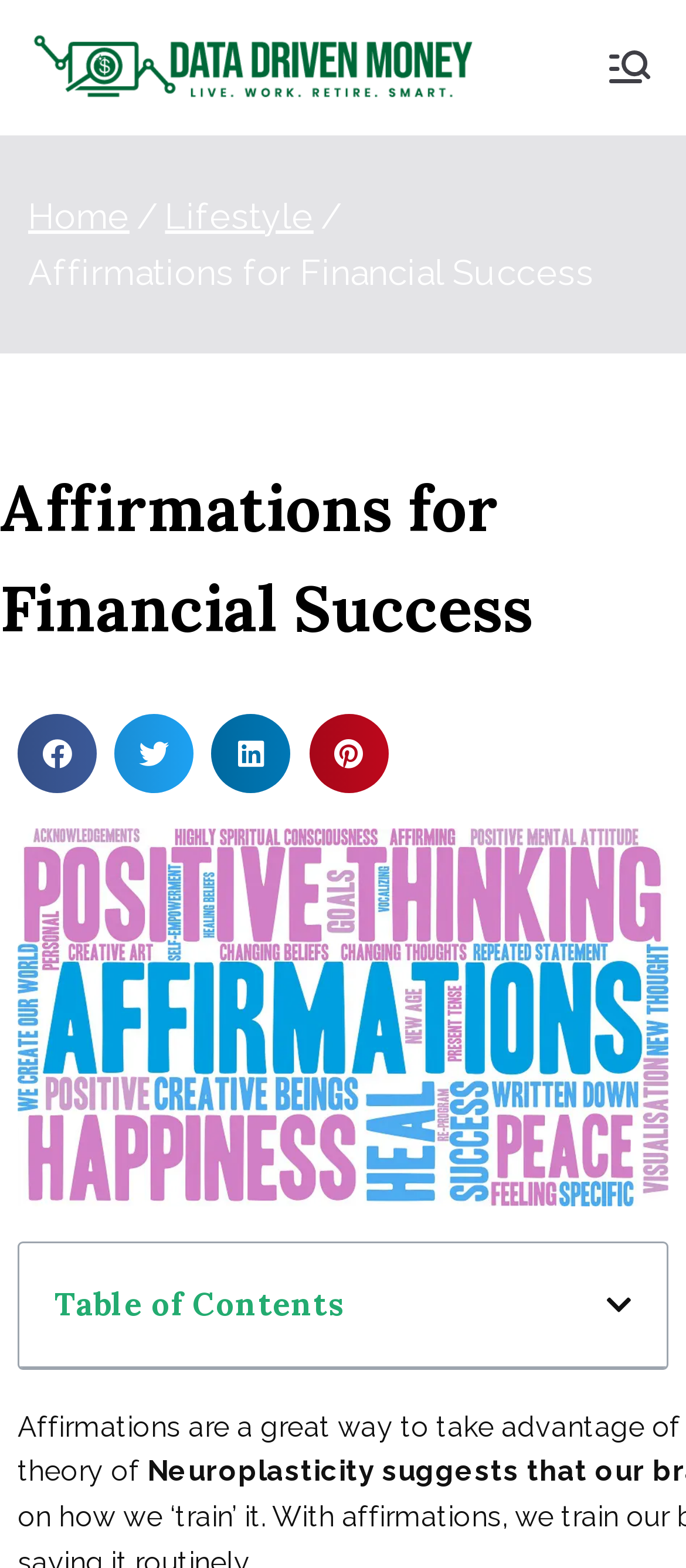What is the name of the website?
Using the visual information, reply with a single word or short phrase.

Data Driven Money